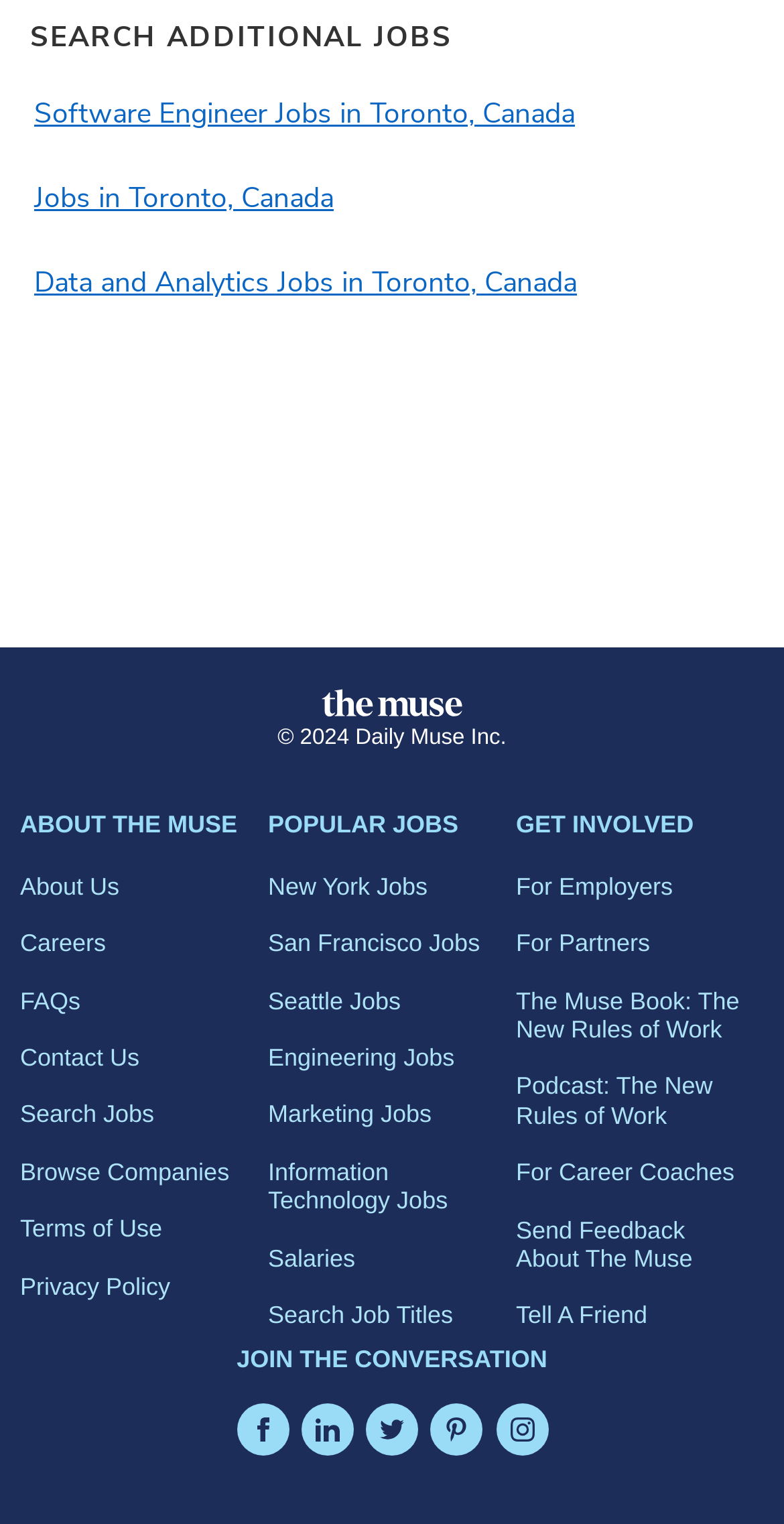What is the copyright year mentioned on the webpage?
Please use the image to provide a one-word or short phrase answer.

2024